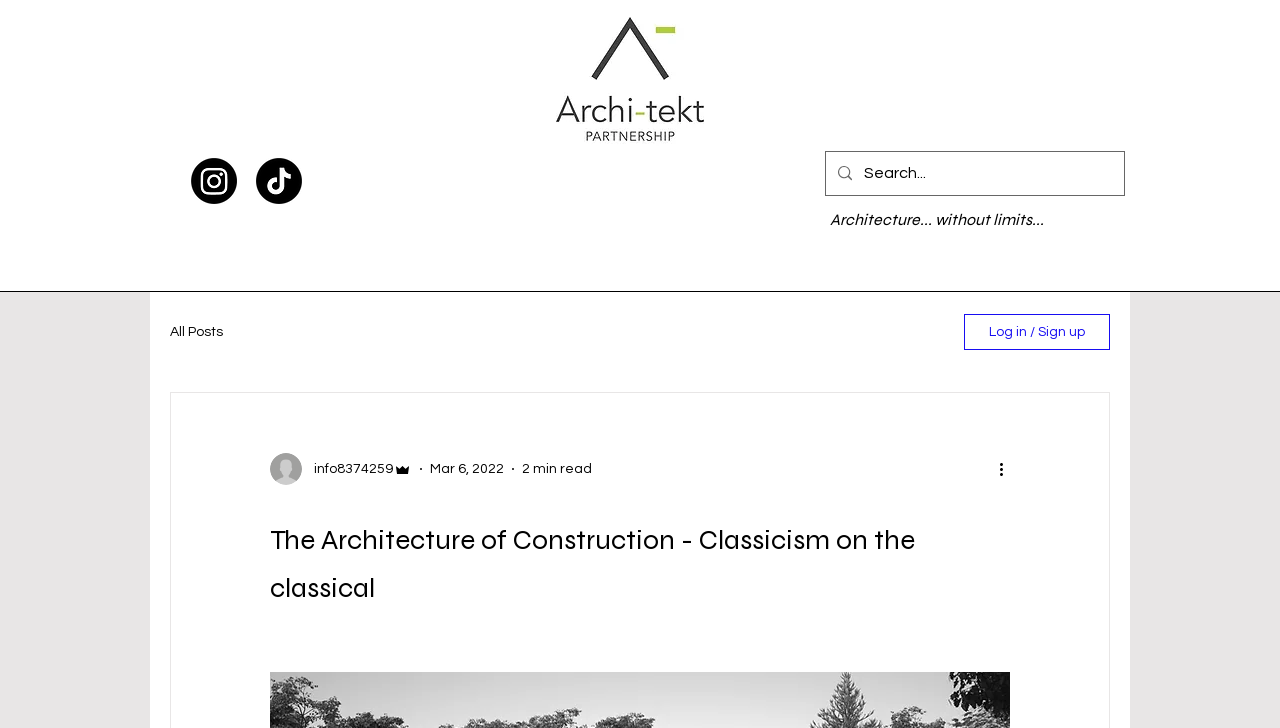Could you specify the bounding box coordinates for the clickable section to complete the following instruction: "Click the 'Zach' link"?

None